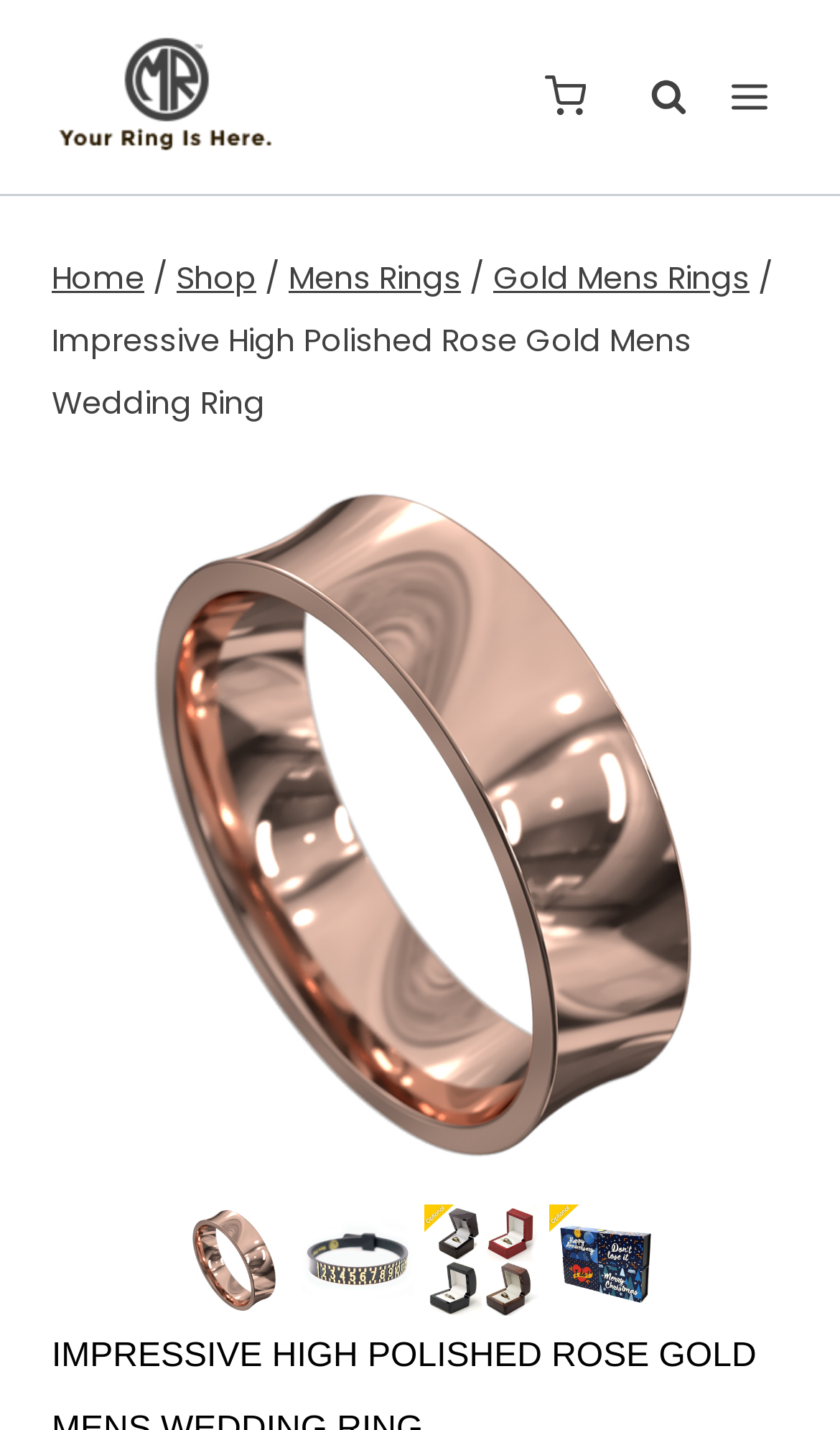Locate the bounding box coordinates of the clickable region to complete the following instruction: "Click the 'Toggle mobile navigation' button."

None